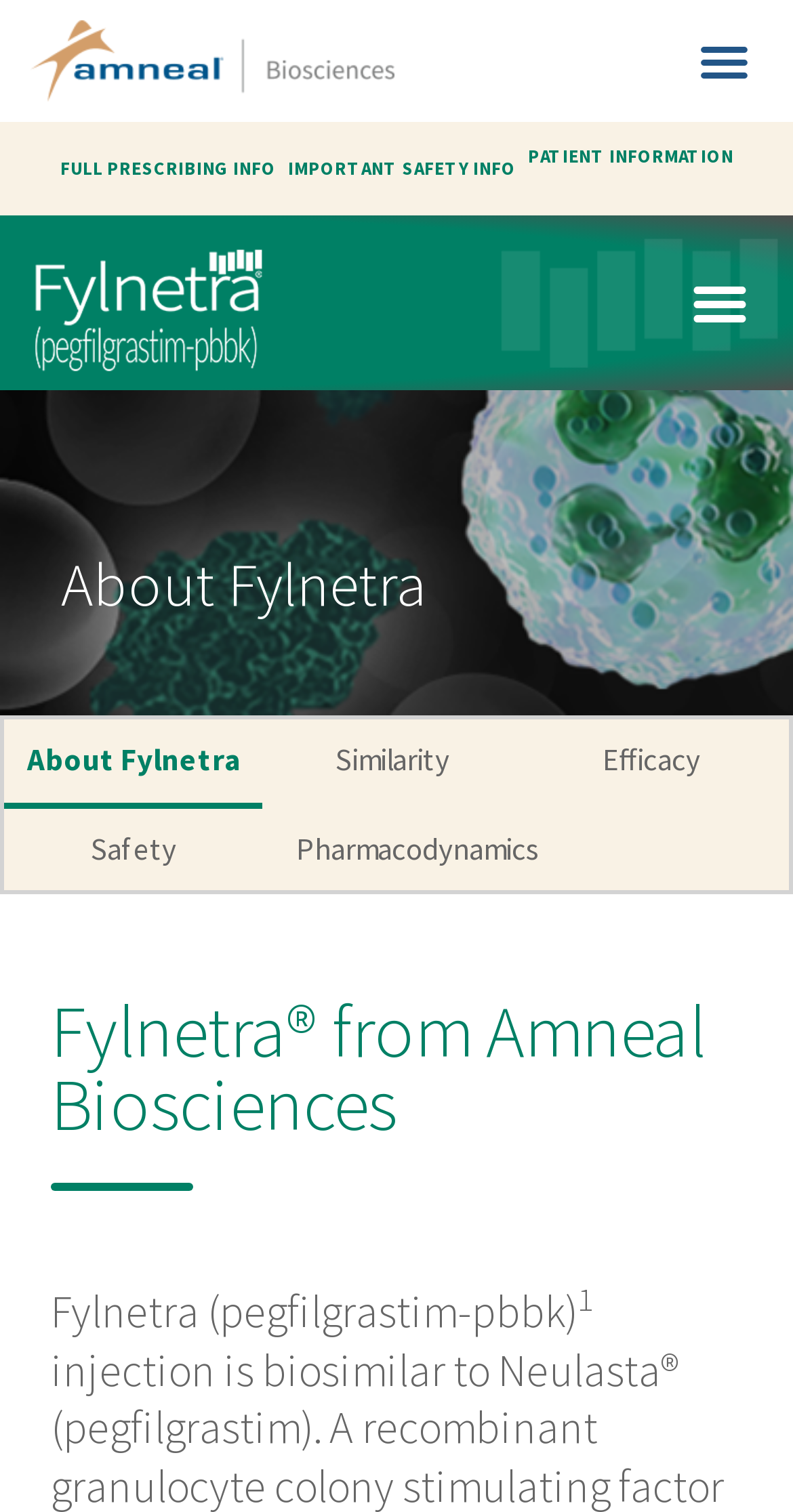What type of information is provided in this section?
Look at the image and respond with a one-word or short-phrase answer.

Safety Information